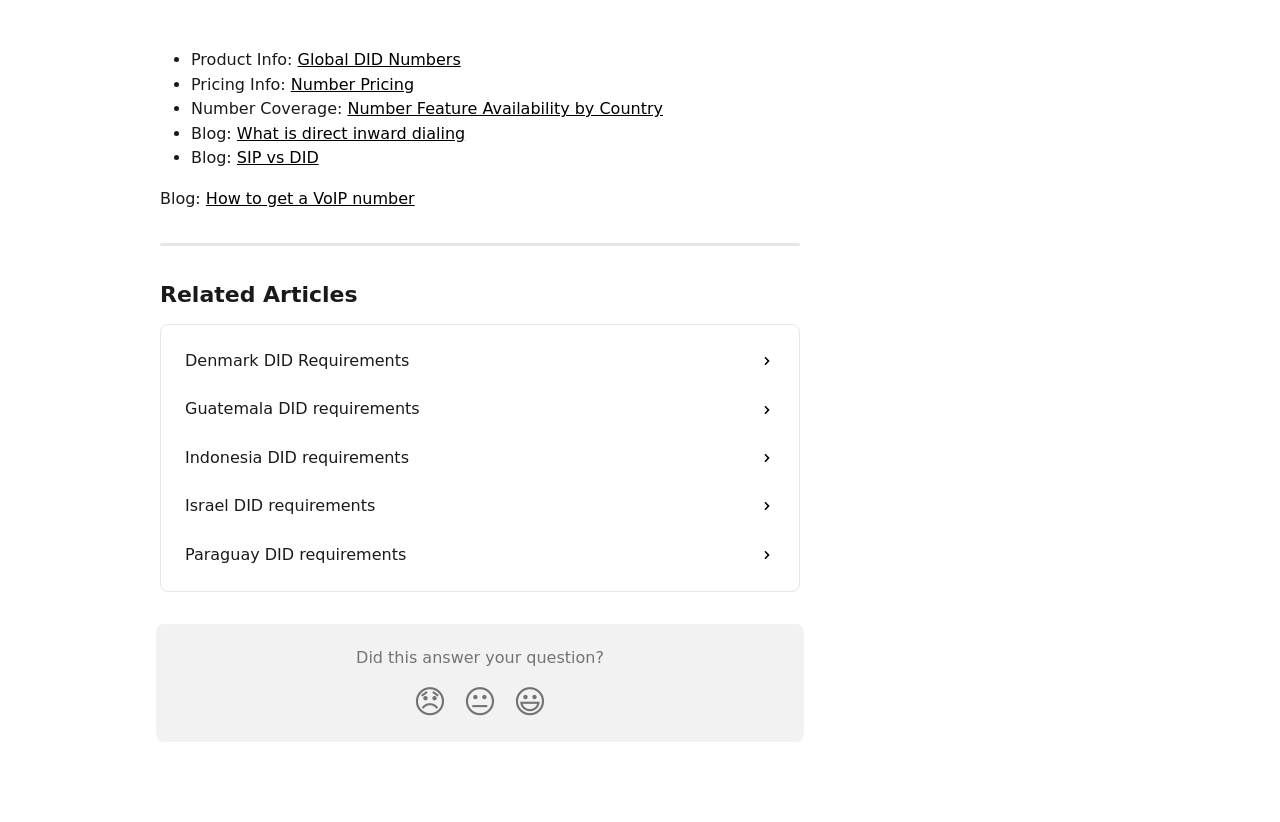Please find the bounding box coordinates of the element that needs to be clicked to perform the following instruction: "Click on 'Global DID Numbers'". The bounding box coordinates should be four float numbers between 0 and 1, represented as [left, top, right, bottom].

[0.232, 0.061, 0.36, 0.084]